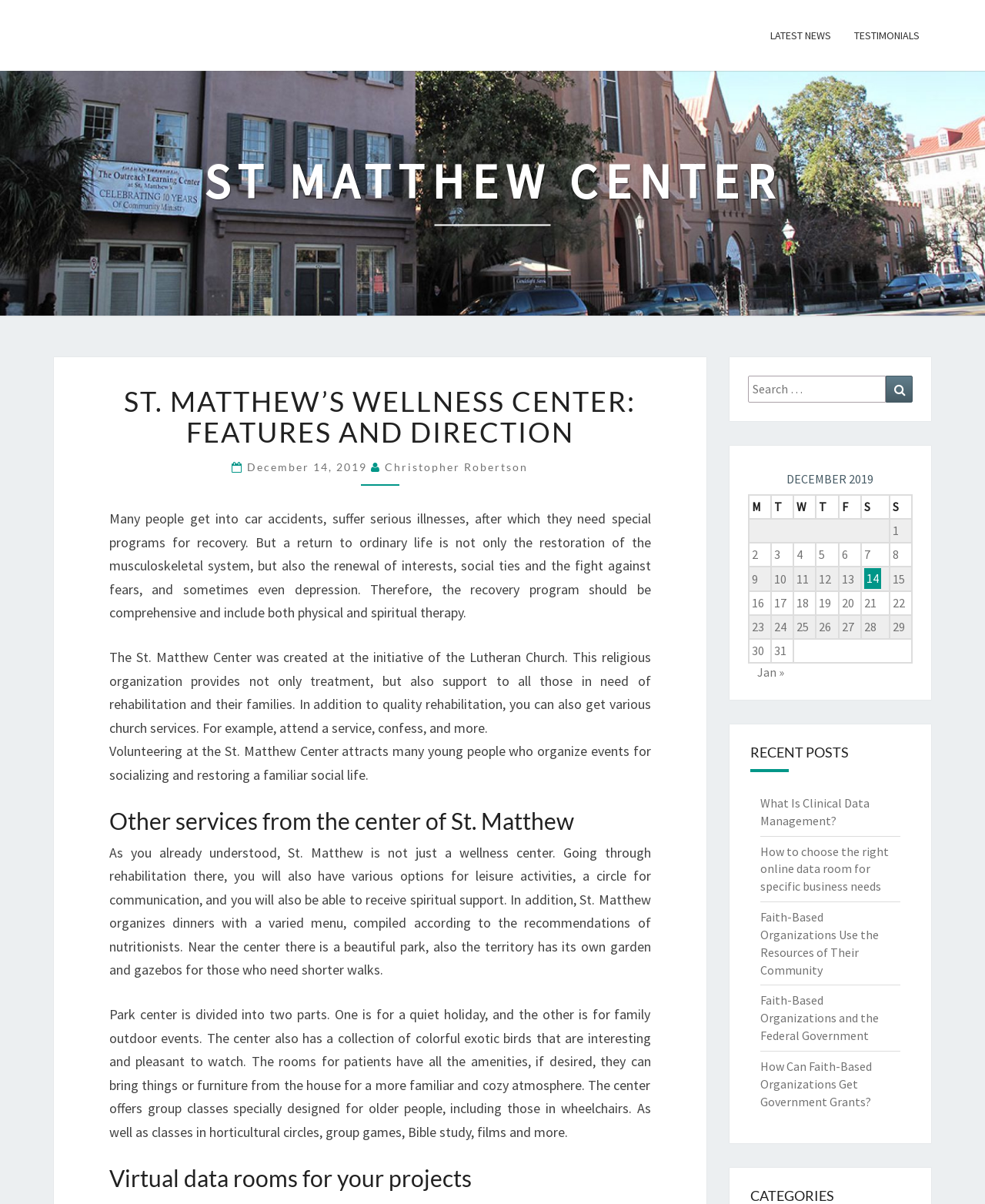Please identify the bounding box coordinates of the element that needs to be clicked to perform the following instruction: "Check the calendar for December 2019".

[0.759, 0.385, 0.927, 0.551]